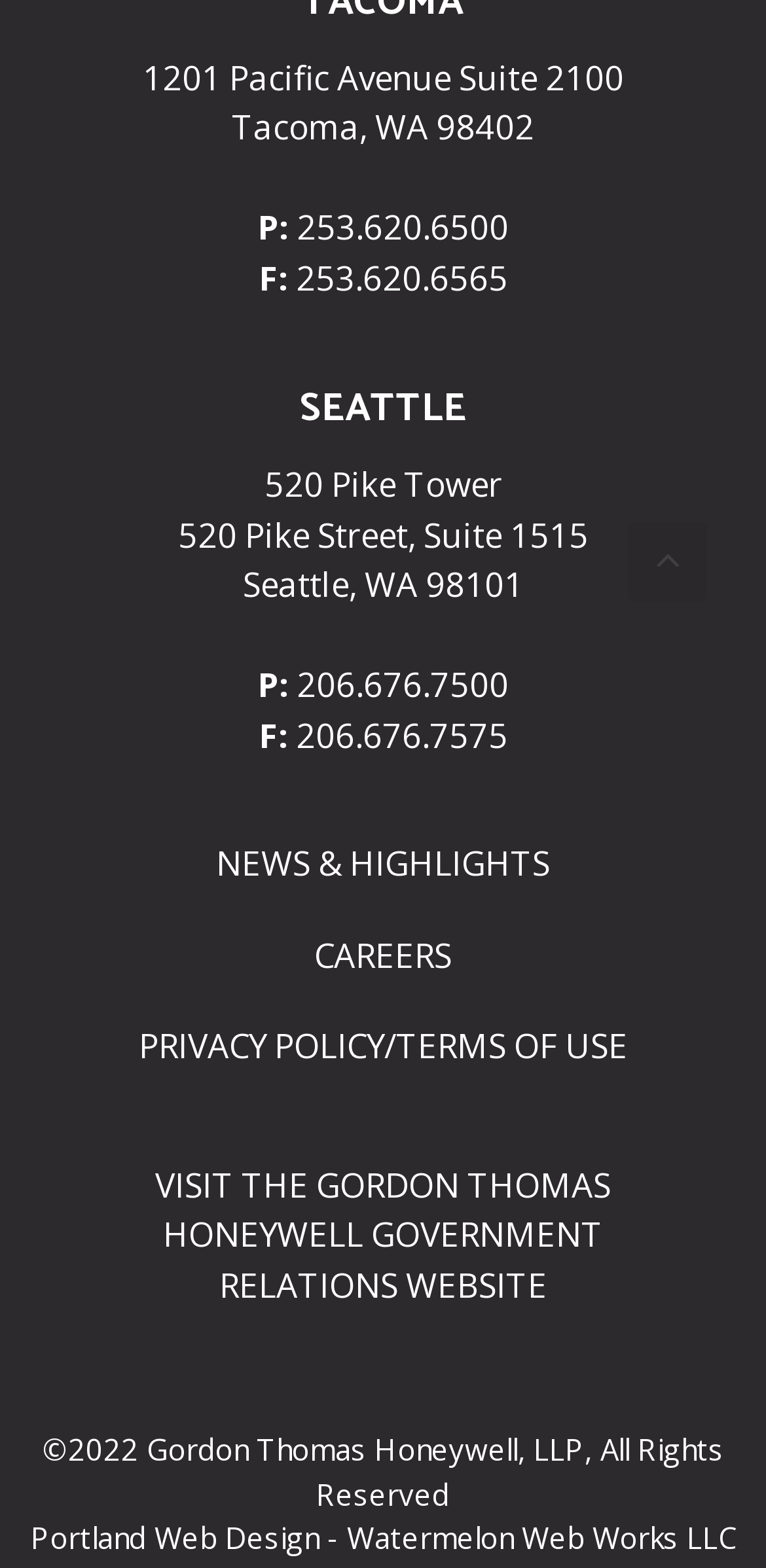What is the copyright year of the webpage?
Offer a detailed and exhaustive answer to the question.

I found the copyright year by looking at the static text element at the bottom of the page, which provides the copyright information for the webpage.